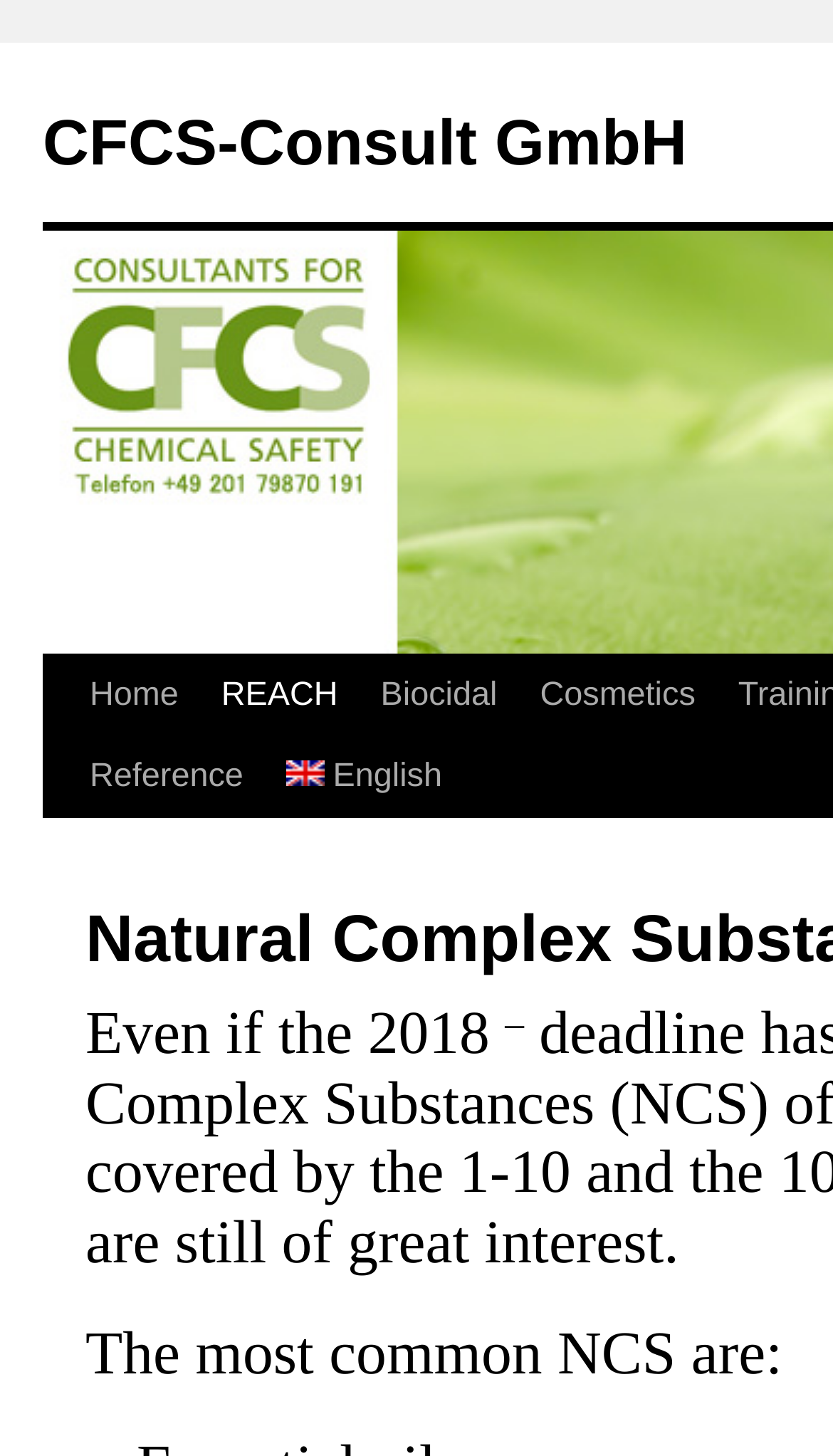Based on the element description "CFCS-Consult GmbH", predict the bounding box coordinates of the UI element.

[0.051, 0.075, 0.825, 0.123]